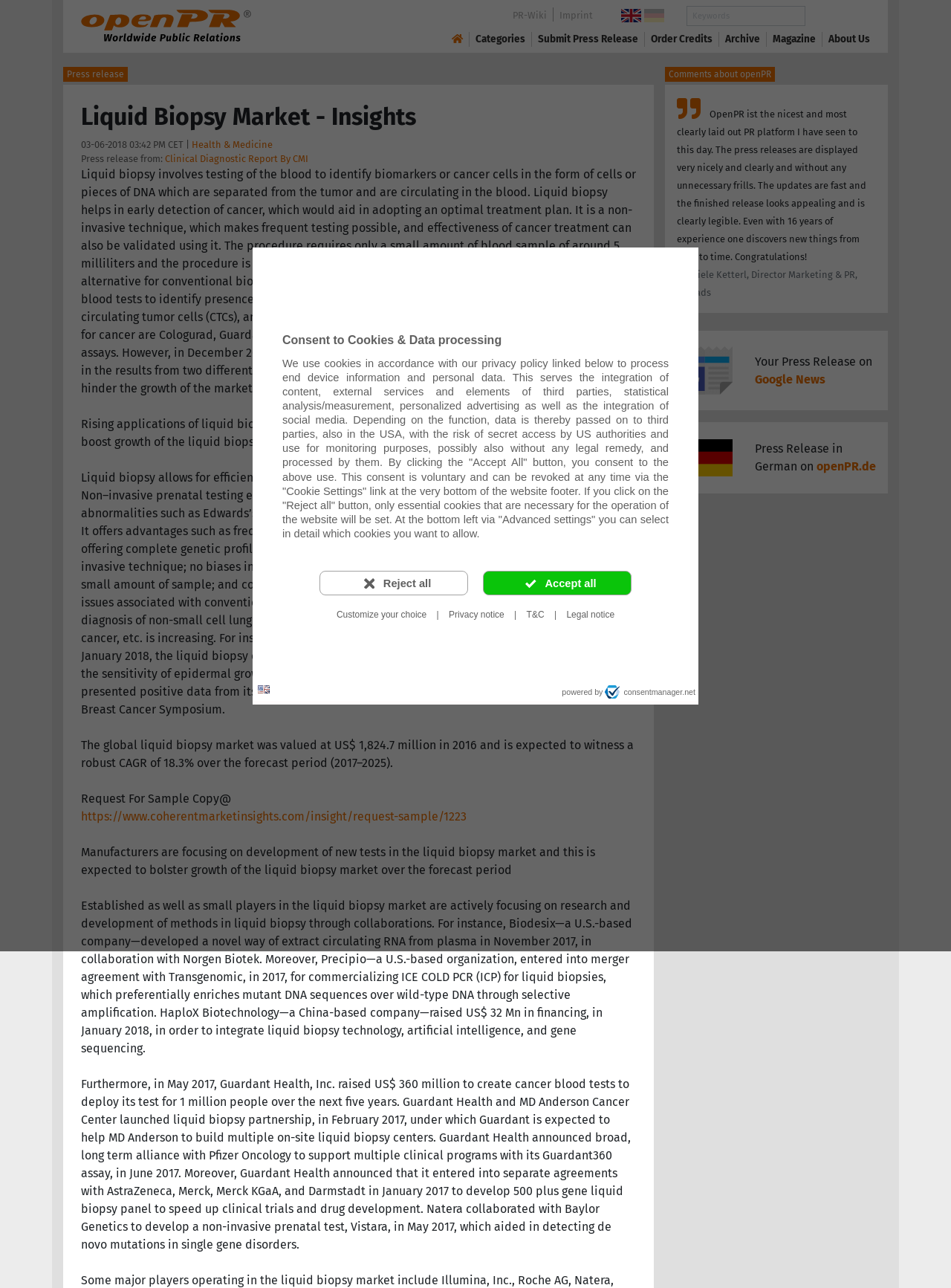Please find the bounding box coordinates of the element that you should click to achieve the following instruction: "Submit a press release". The coordinates should be presented as four float numbers between 0 and 1: [left, top, right, bottom].

[0.566, 0.025, 0.671, 0.036]